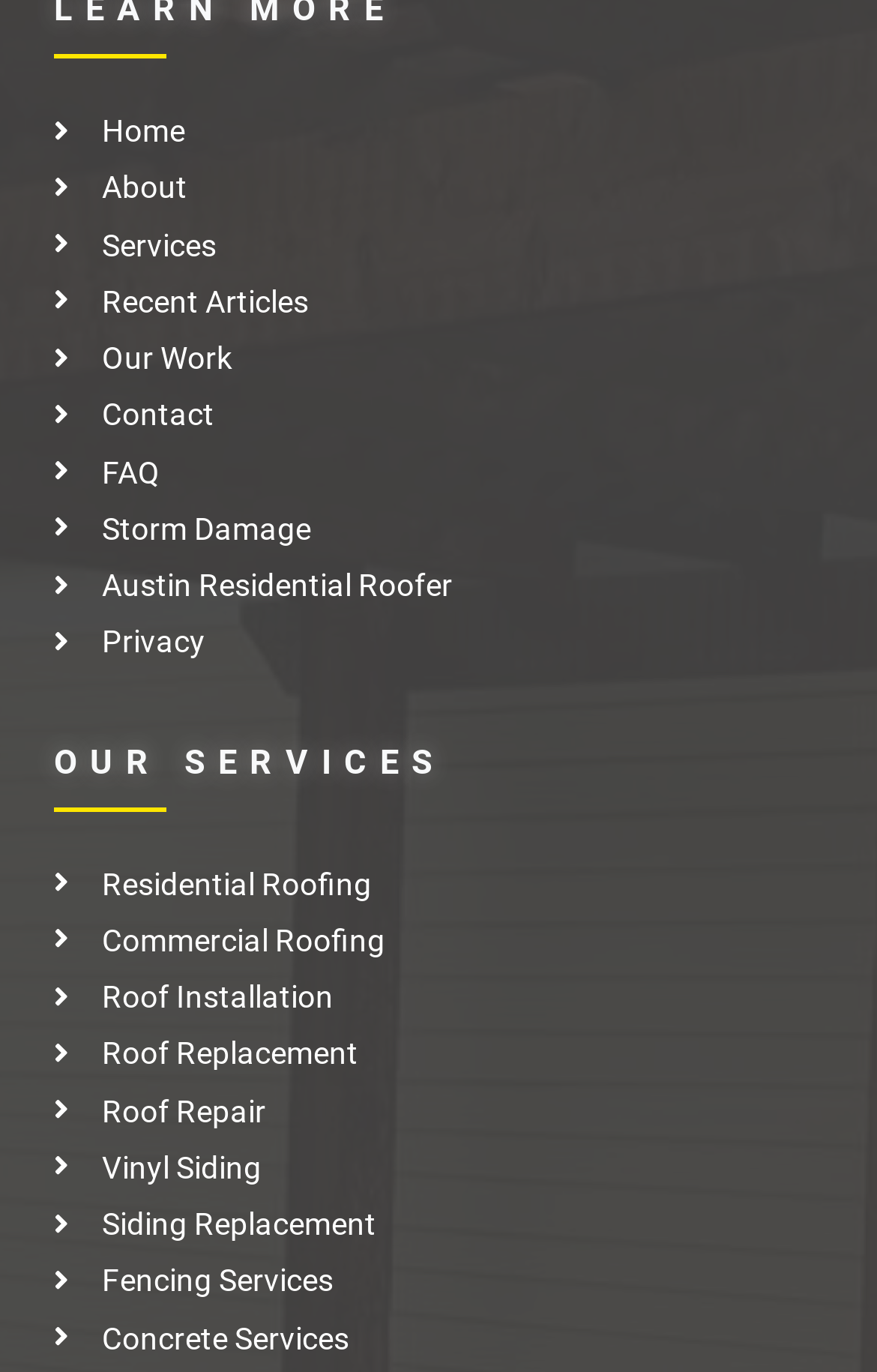What is the second link in the top navigation menu?
Look at the webpage screenshot and answer the question with a detailed explanation.

I looked at the top navigation menu and found that the second link is 'About'.